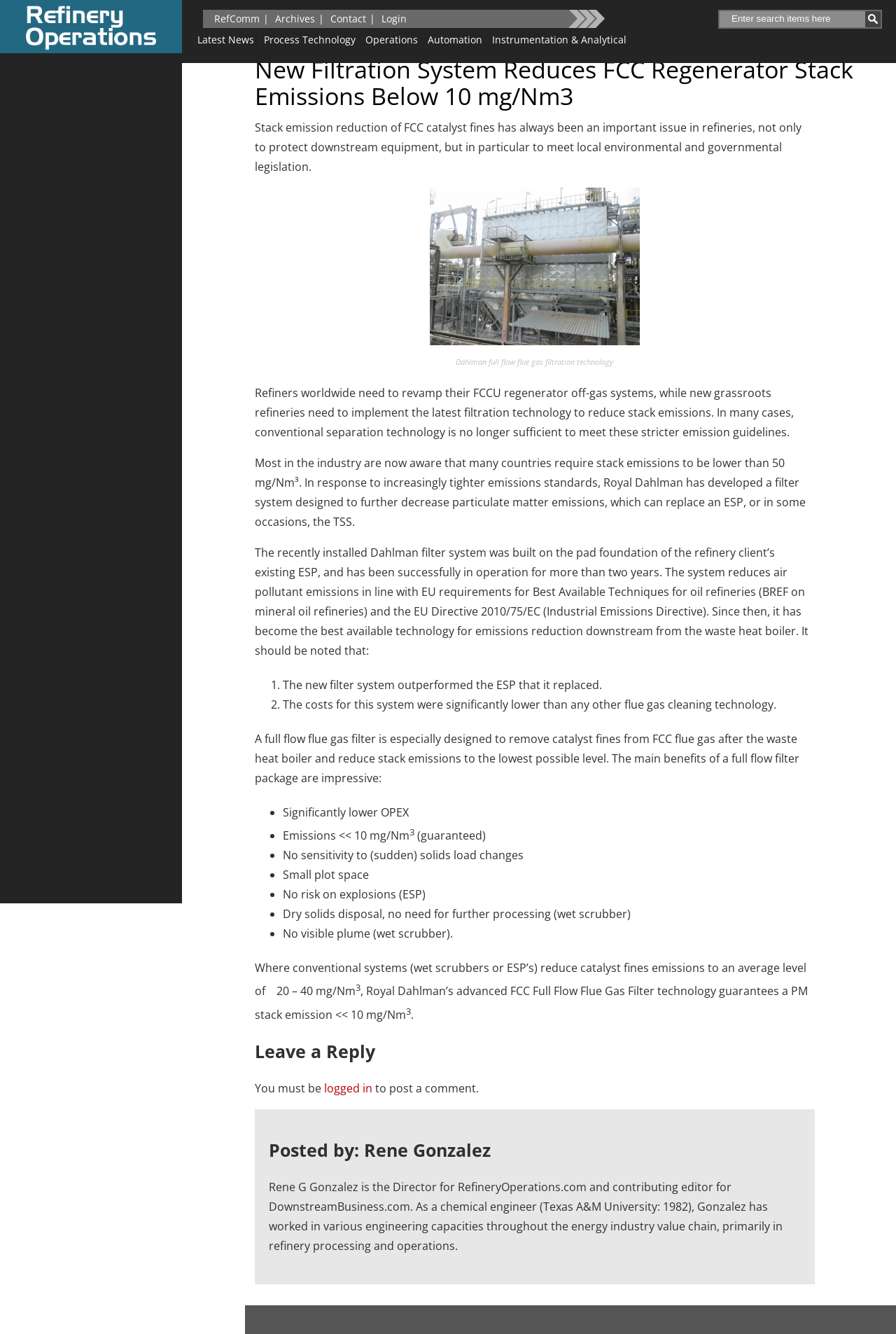Locate the bounding box coordinates of the clickable region to complete the following instruction: "Contact us."

[0.369, 0.009, 0.409, 0.019]